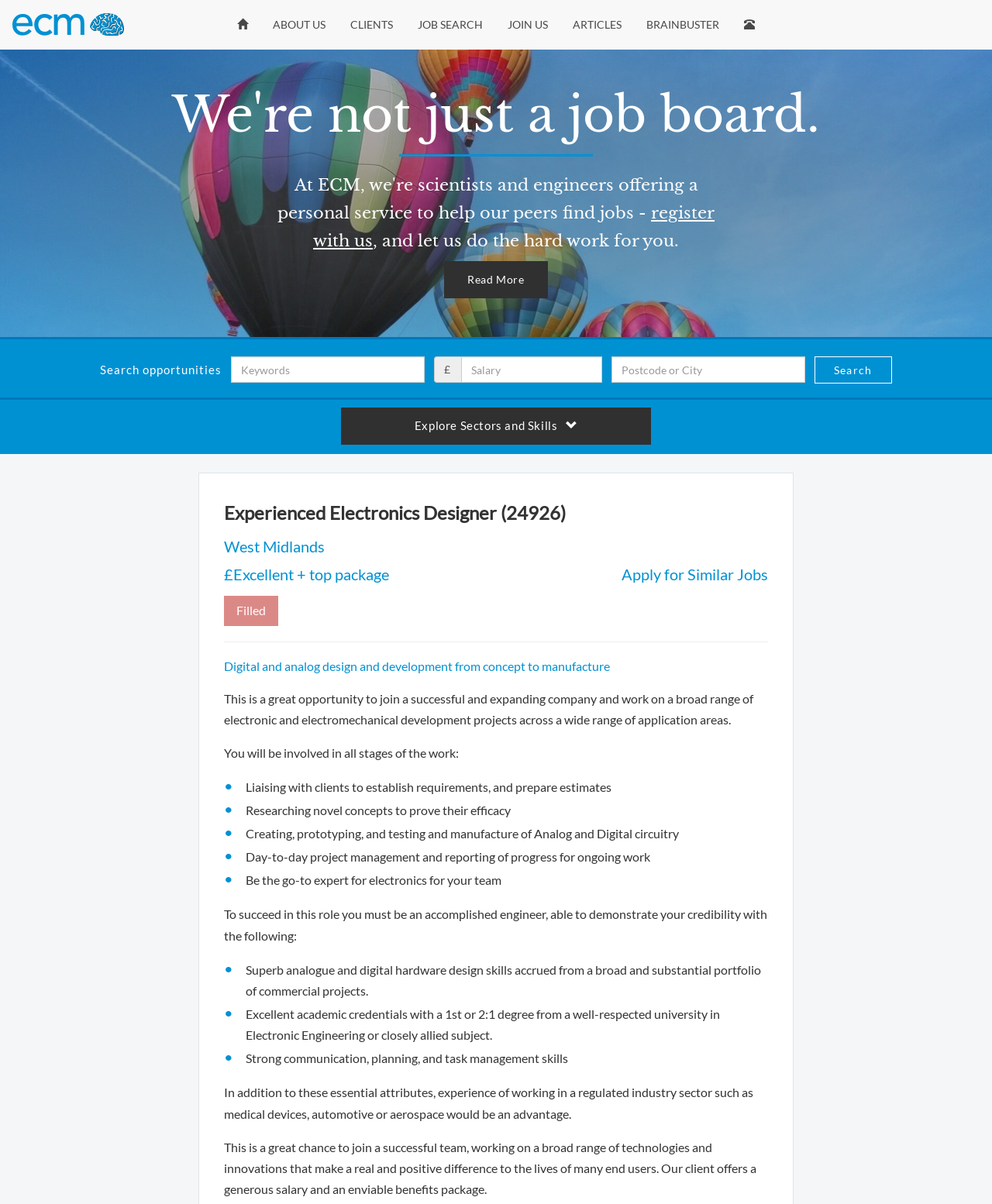Identify and provide the main heading of the webpage.

Experienced Electronics Designer (24926)